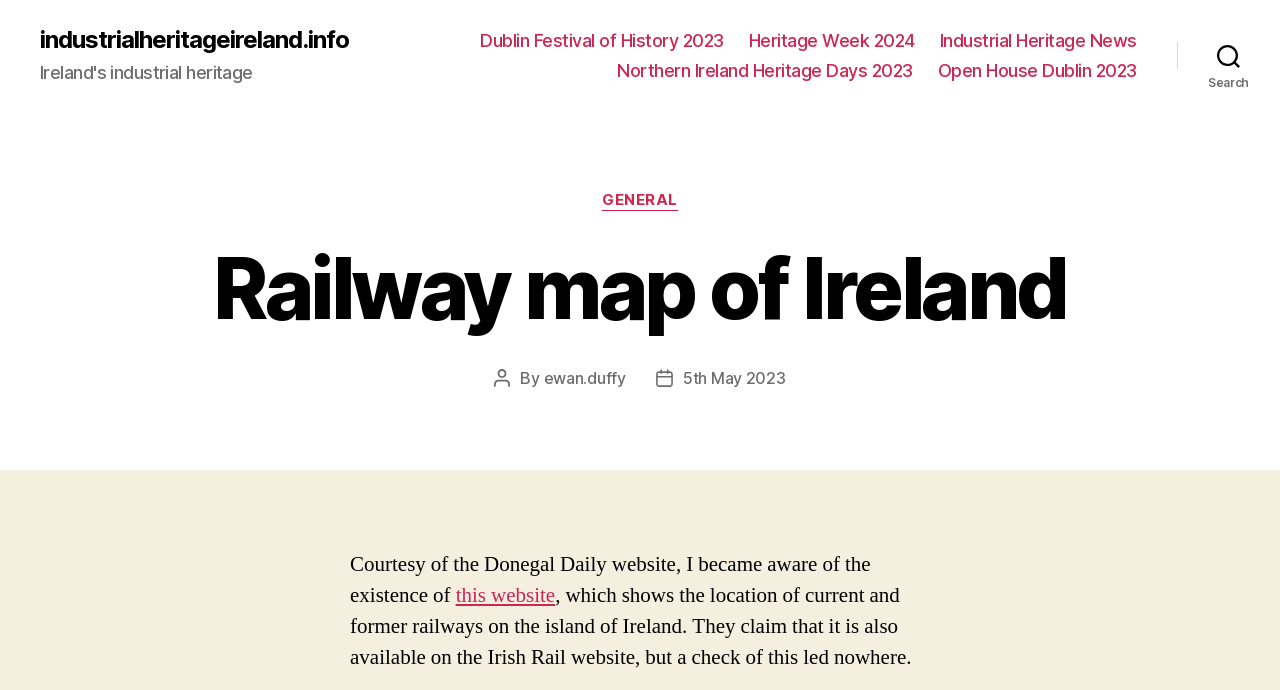Please find the bounding box coordinates of the clickable region needed to complete the following instruction: "Search for posts". The bounding box coordinates must consist of four float numbers between 0 and 1, i.e., [left, top, right, bottom].

None